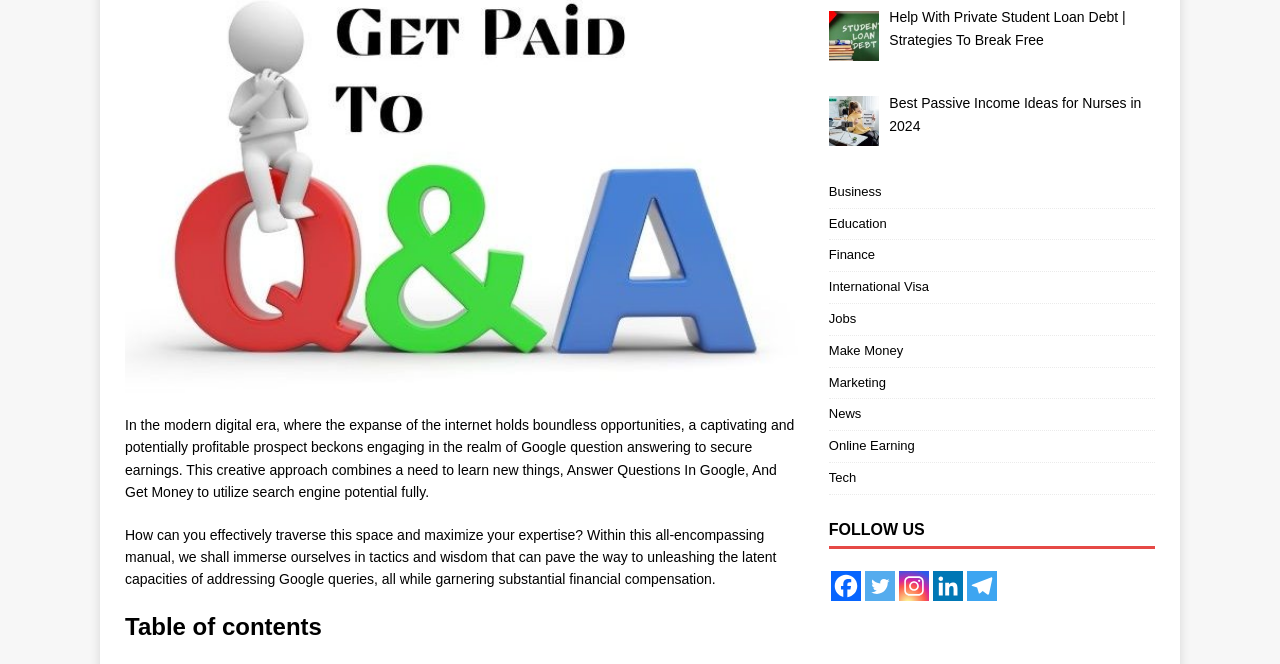Based on the element description "title="Instagram"", predict the bounding box coordinates of the UI element.

[0.702, 0.859, 0.726, 0.904]